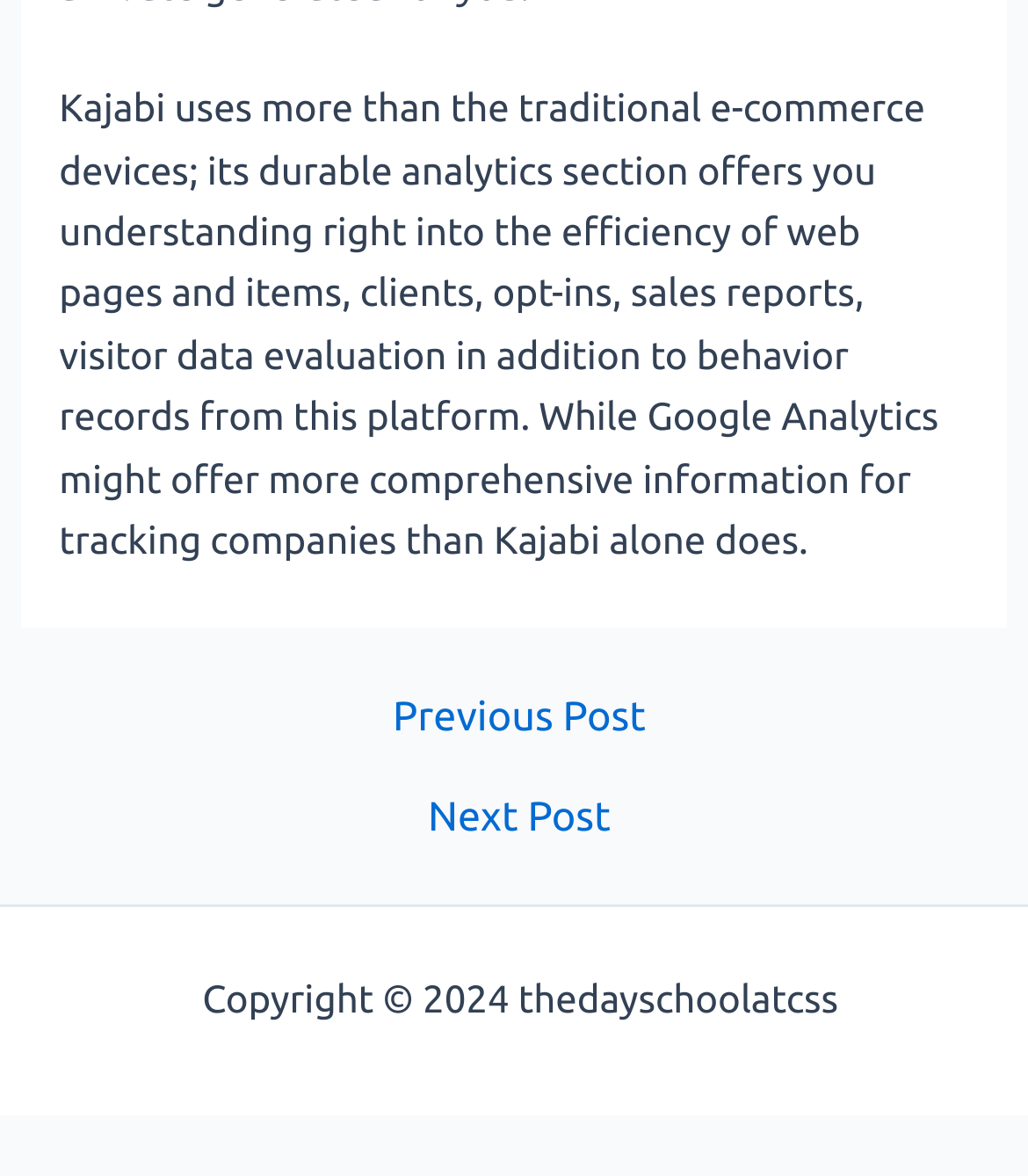What is the purpose of the 'Previous Post' and 'Next Post' links?
Can you provide an in-depth and detailed response to the question?

The purpose of the 'Previous Post' and 'Next Post' links is for navigation, allowing users to move between different posts or articles on the website.